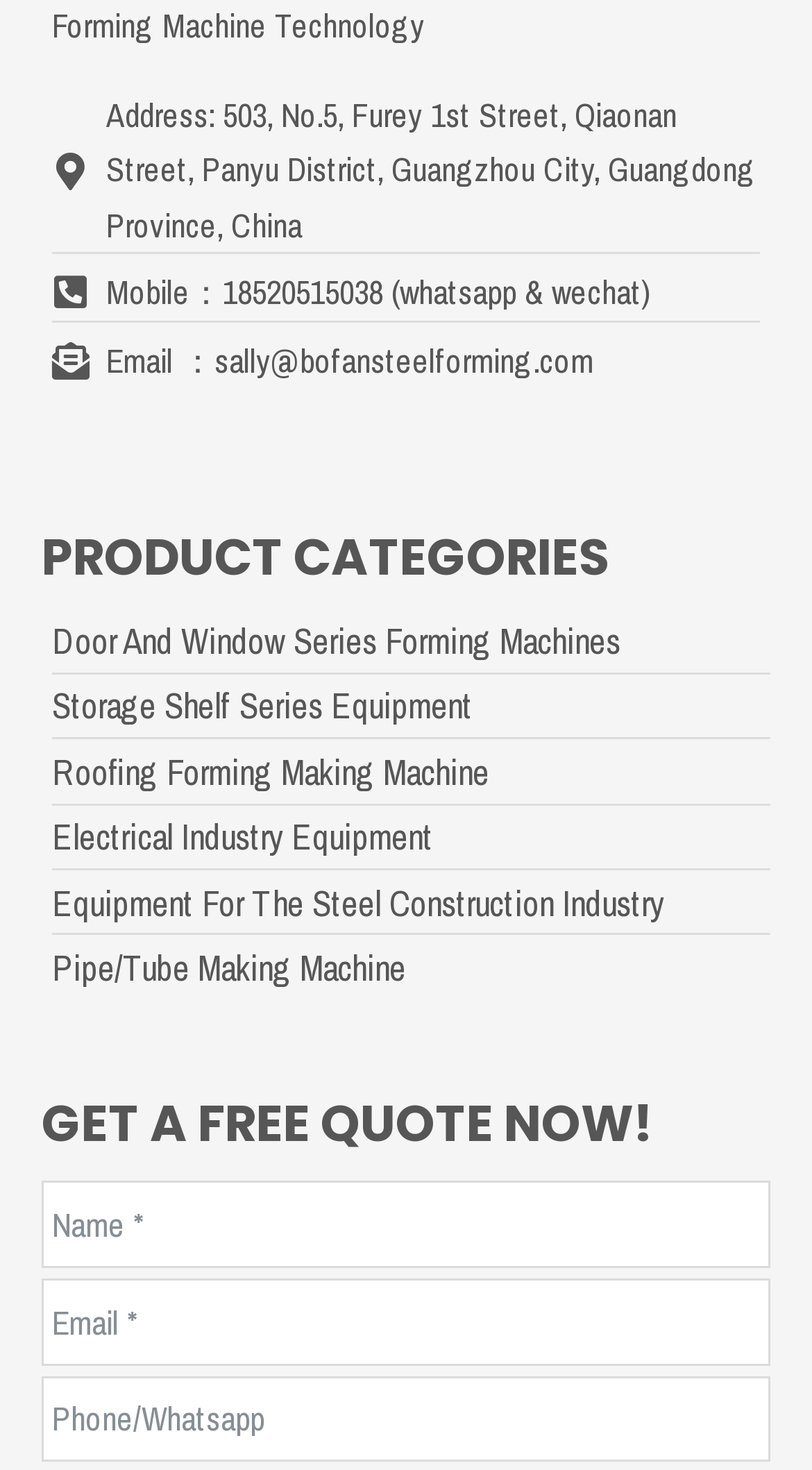Show the bounding box coordinates of the element that should be clicked to complete the task: "Enter your name in the required textbox".

[0.051, 0.804, 0.949, 0.863]